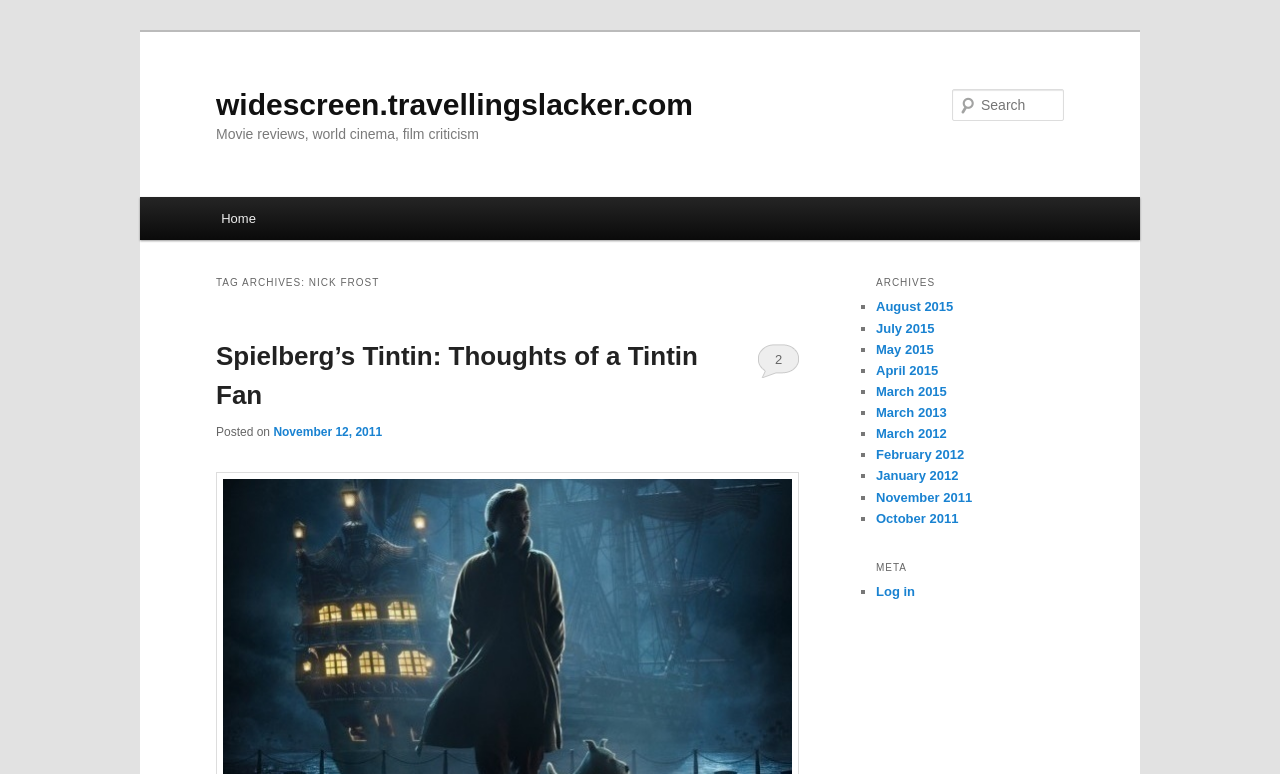Please specify the bounding box coordinates of the clickable region necessary for completing the following instruction: "Read the article 'Spielberg’s Tintin: Thoughts of a Tintin Fan'". The coordinates must consist of four float numbers between 0 and 1, i.e., [left, top, right, bottom].

[0.169, 0.441, 0.545, 0.53]